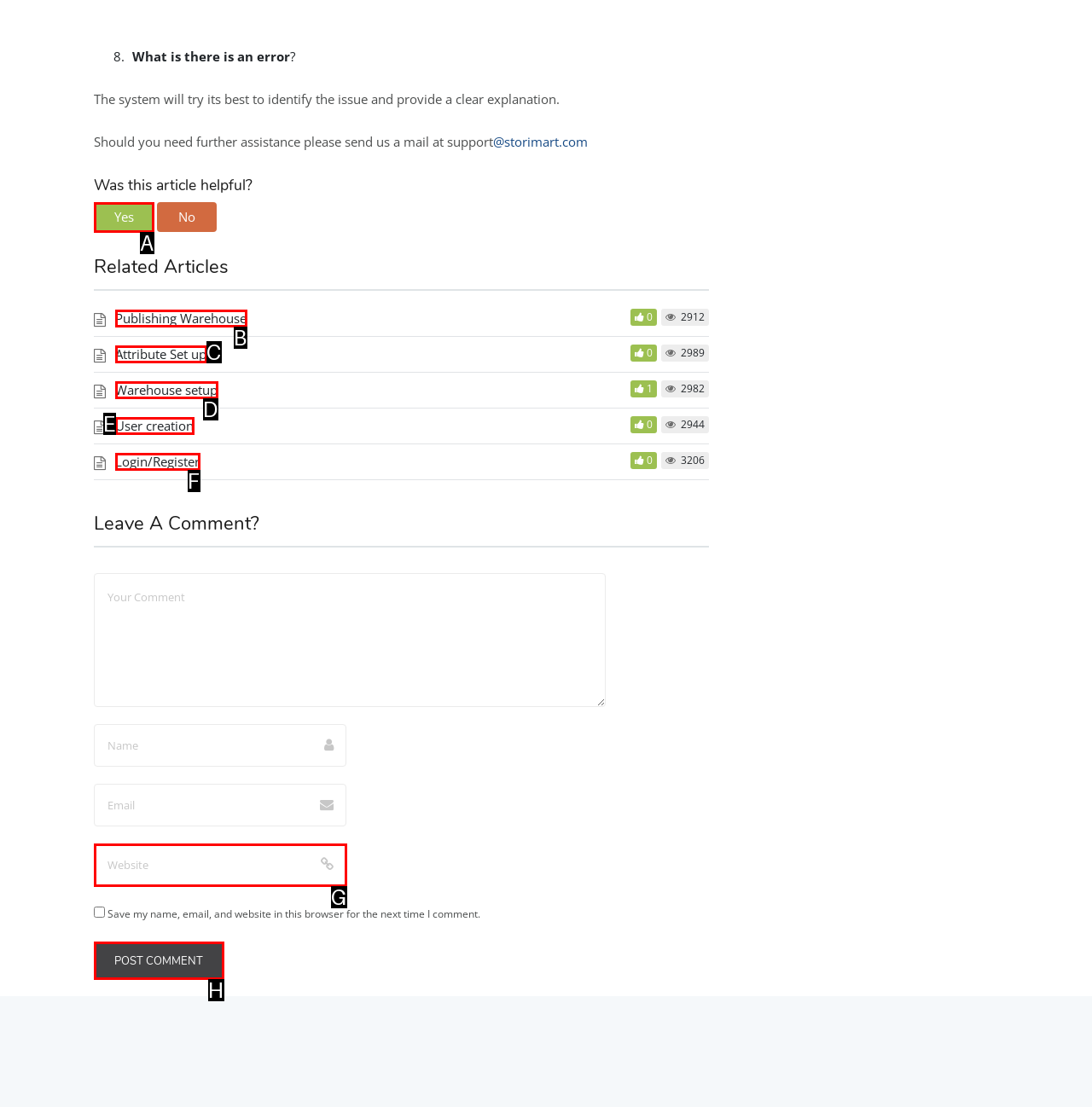Select the HTML element that matches the description: User creation
Respond with the letter of the correct choice from the given options directly.

E